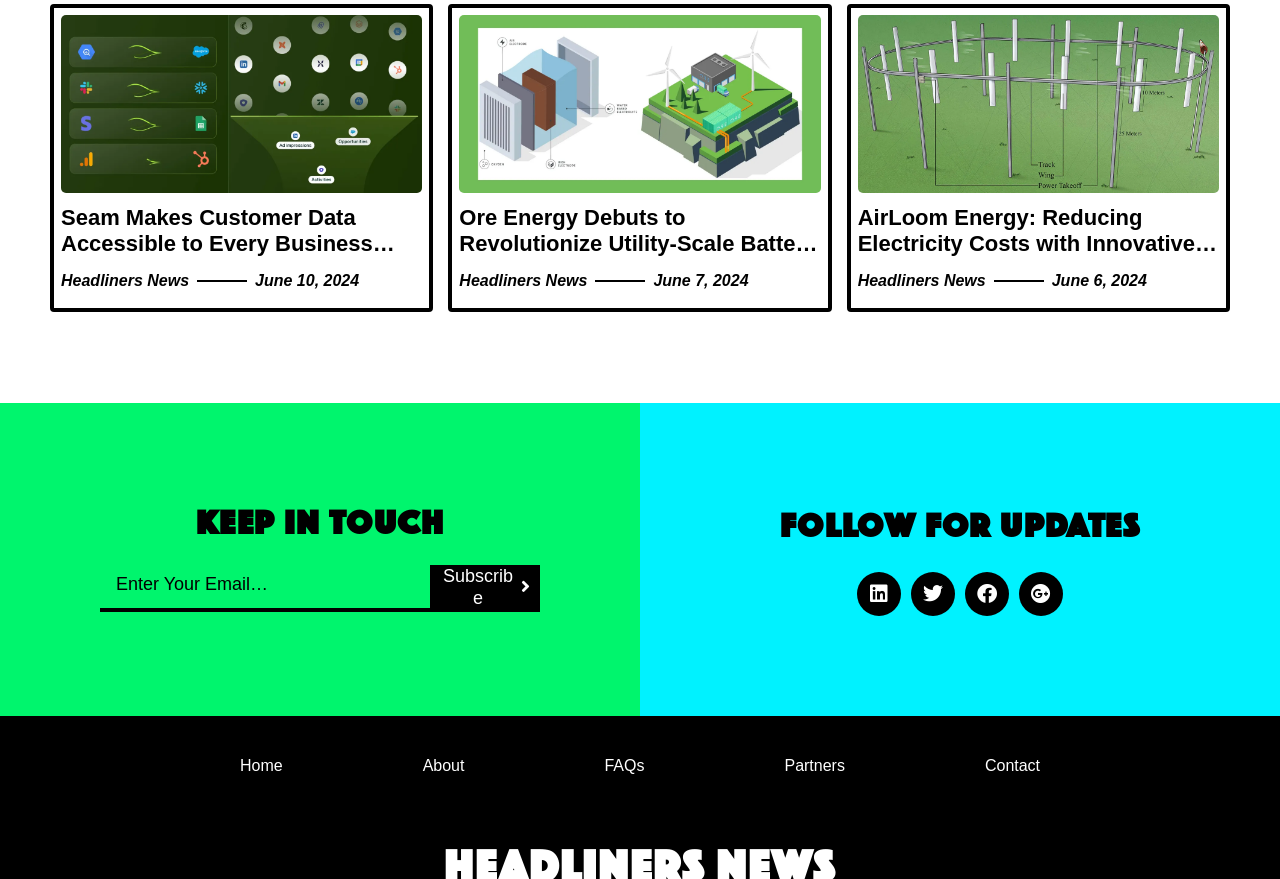Given the description "alt="Ore Energy"", provide the bounding box coordinates of the corresponding UI element.

[0.359, 0.017, 0.641, 0.219]